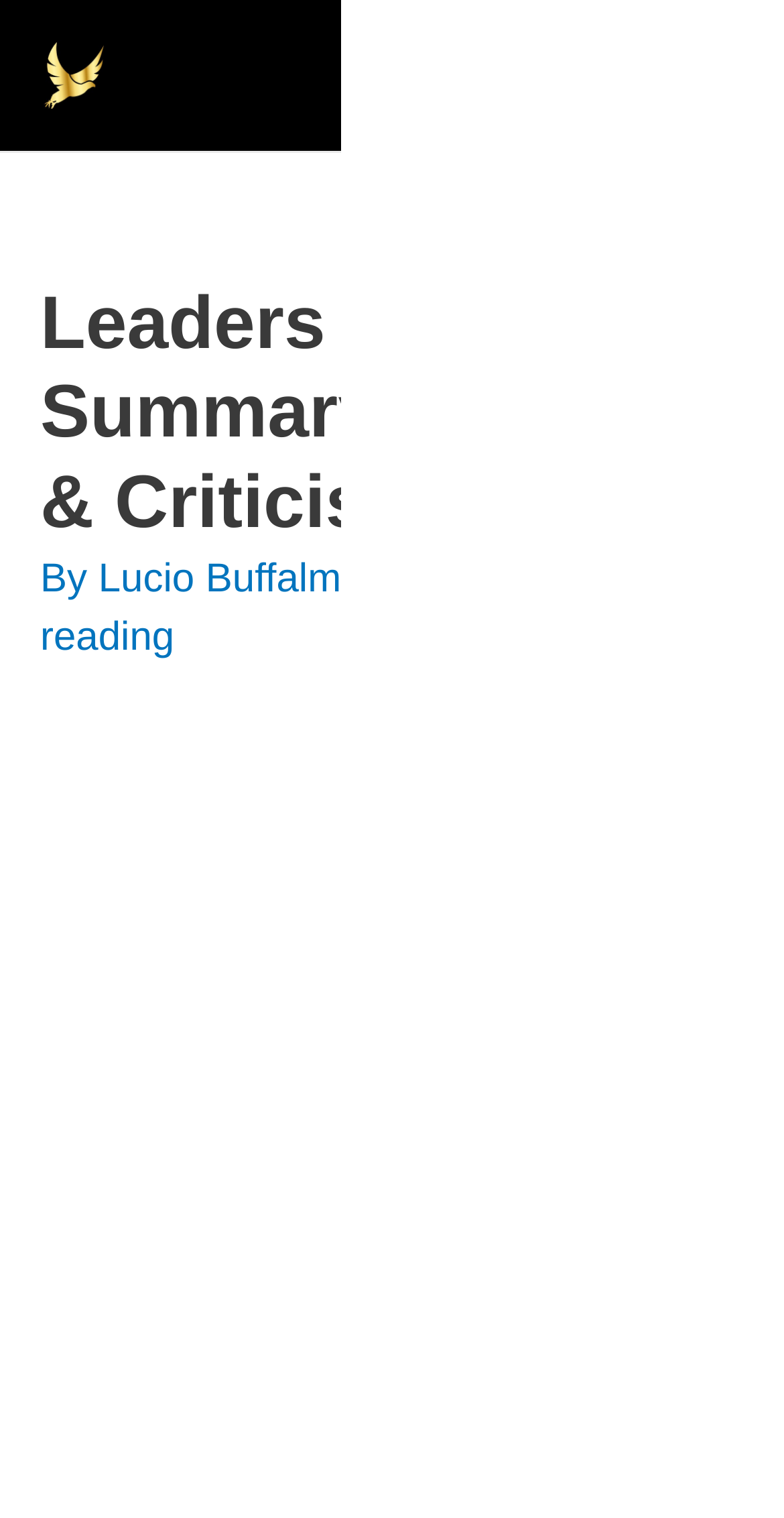What is the title of the book being summarized?
Deliver a detailed and extensive answer to the question.

I found the title of the book by looking at the text that appears to be the main topic of the page. The text 'Leaders Eat Last' is mentioned multiple times, and it is also part of the header text, suggesting that it is the title of the book being summarized.